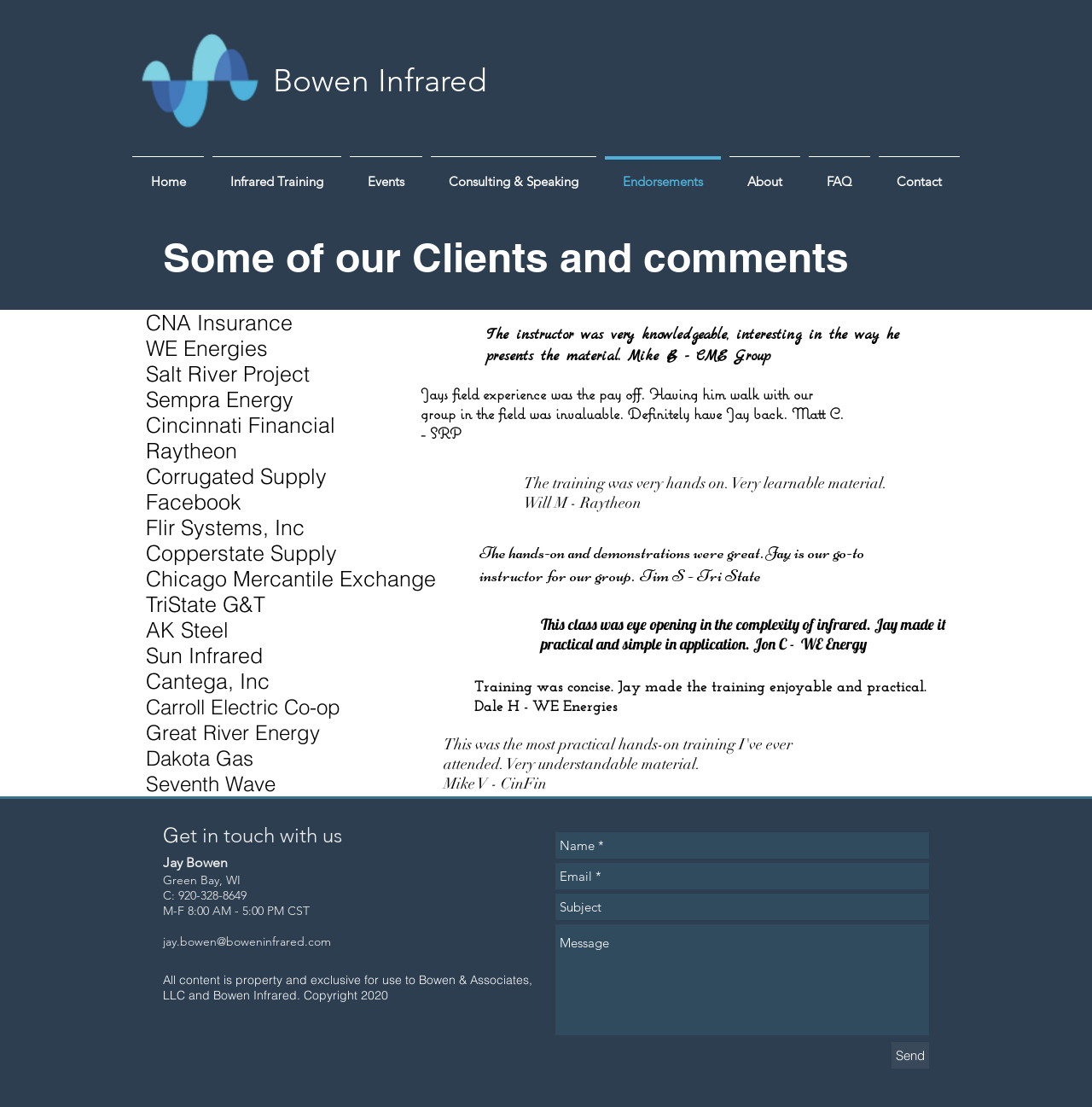Given the description "placeholder="Message"", determine the bounding box of the corresponding UI element.

[0.509, 0.835, 0.851, 0.935]